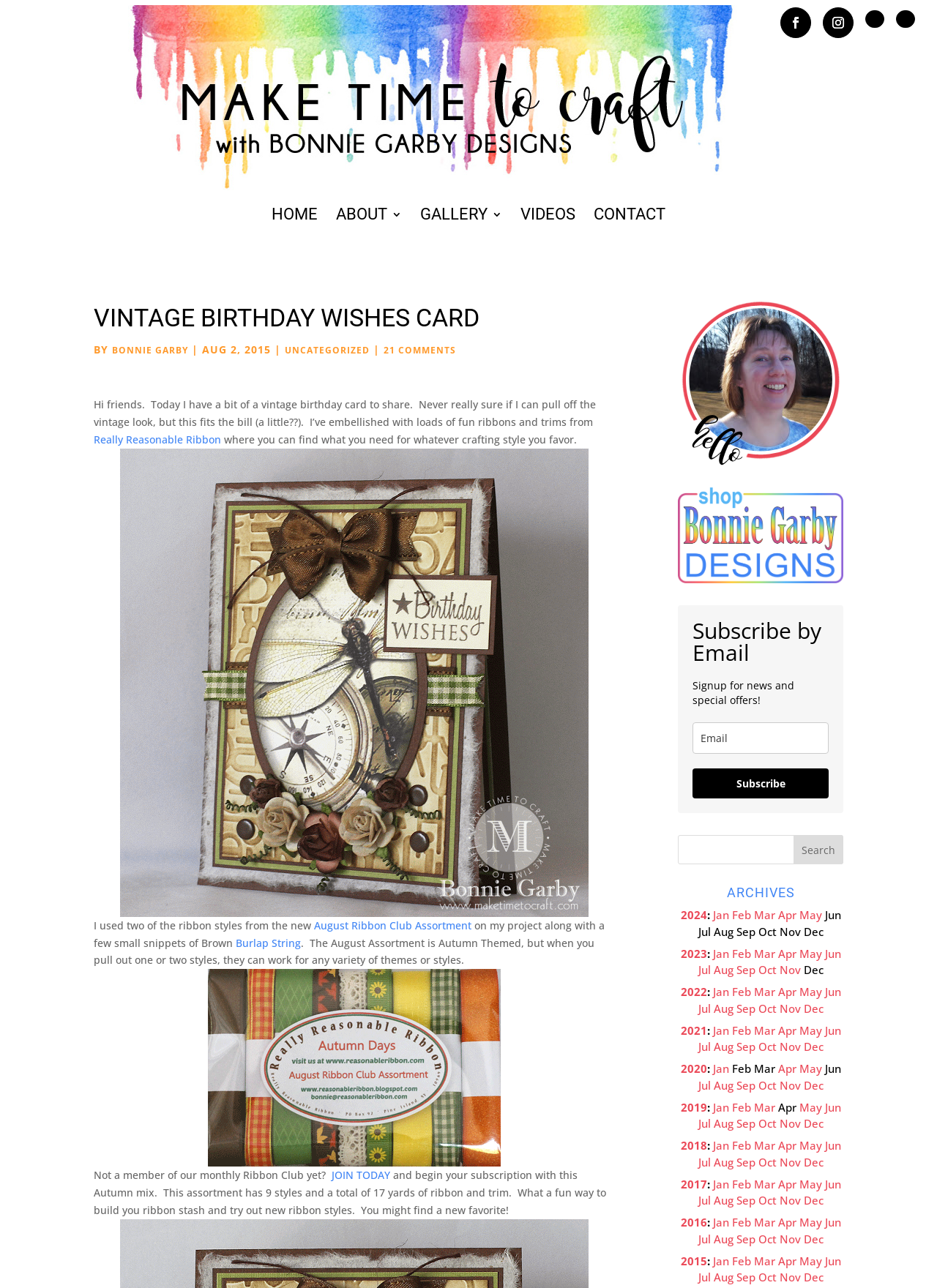Please identify the webpage's heading and generate its text content.

VINTAGE BIRTHDAY WISHES CARD